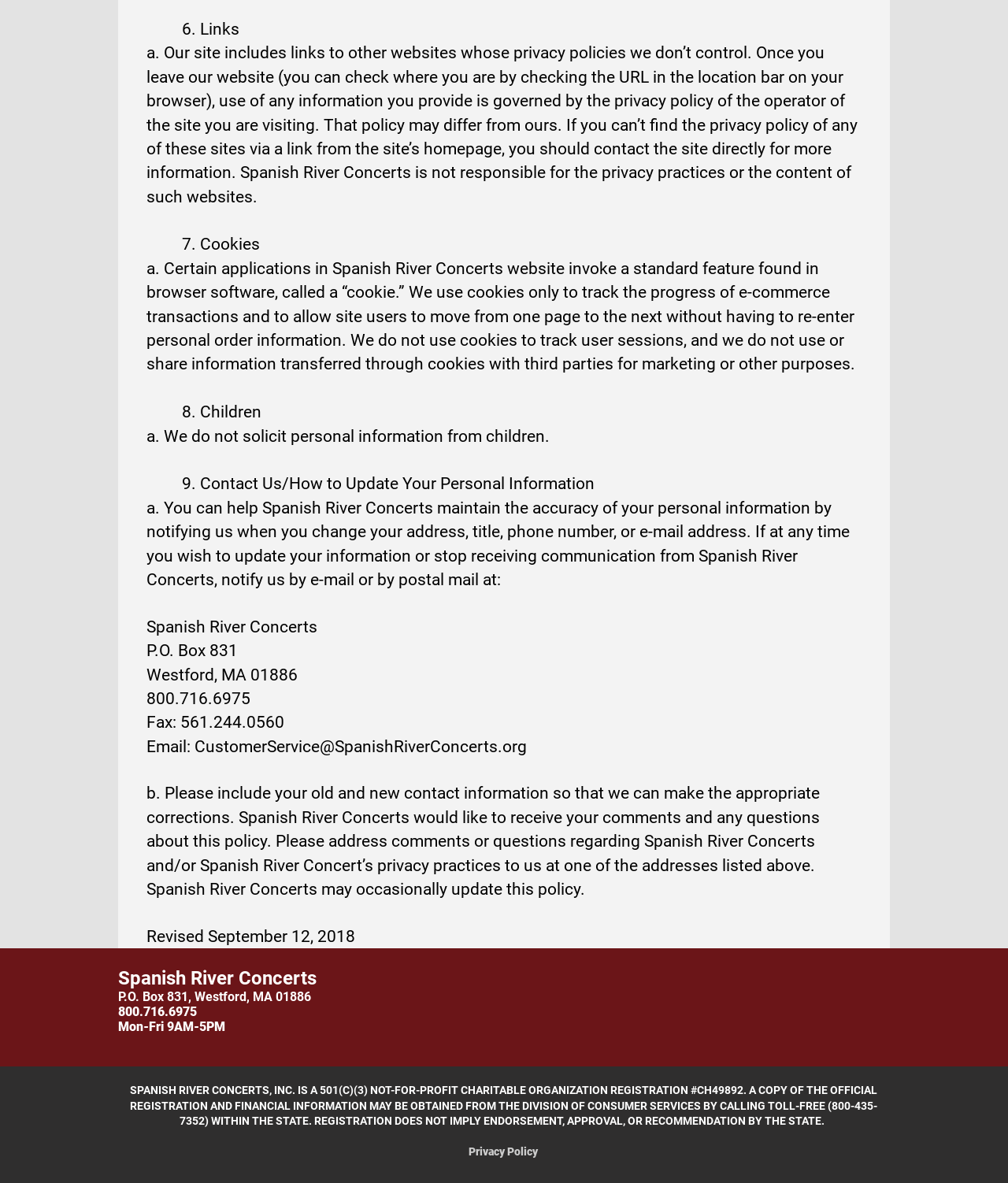Please analyze the image and provide a thorough answer to the question:
What is the registration number of Spanish River Concerts?

According to the website, Spanish River Concerts, Inc. is a 501(c)(3) not-for-profit charitable organization with registration number CH49892.